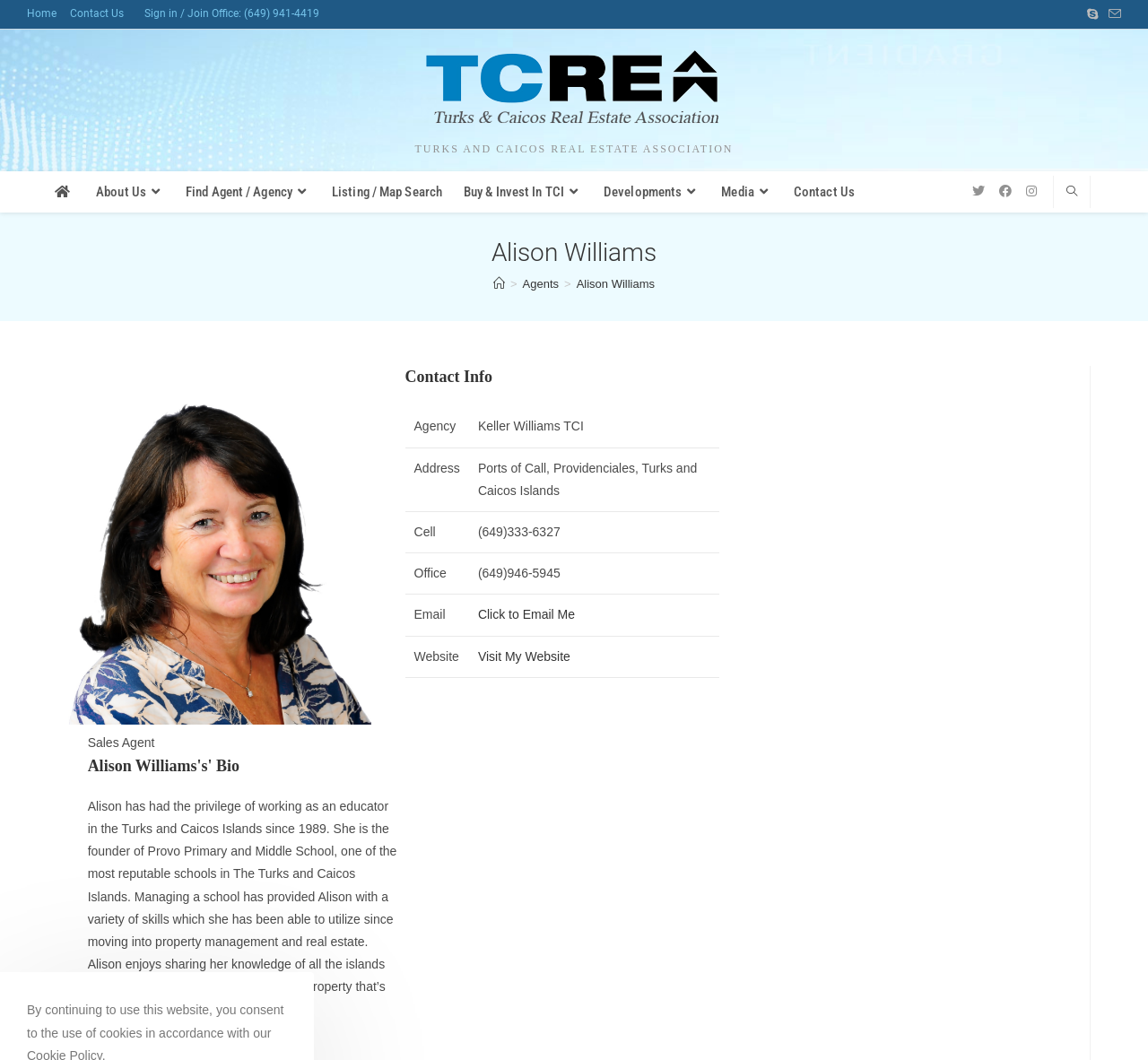Locate the bounding box coordinates of the element's region that should be clicked to carry out the following instruction: "View Alison Williams's Bio". The coordinates need to be four float numbers between 0 and 1, i.e., [left, top, right, bottom].

[0.076, 0.712, 0.35, 0.733]